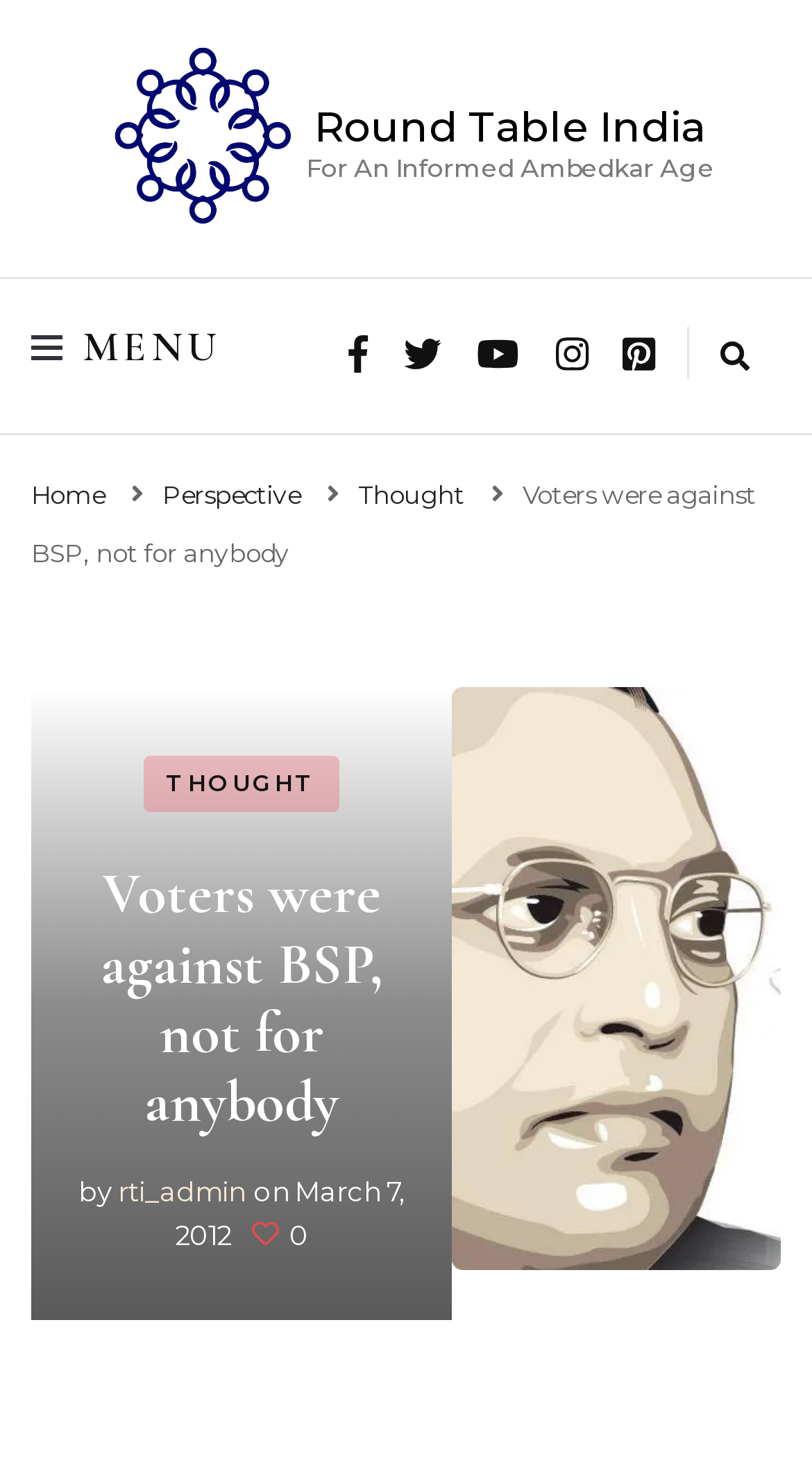Identify the title of the webpage and provide its text content.

Voters were against BSP, not for anybody